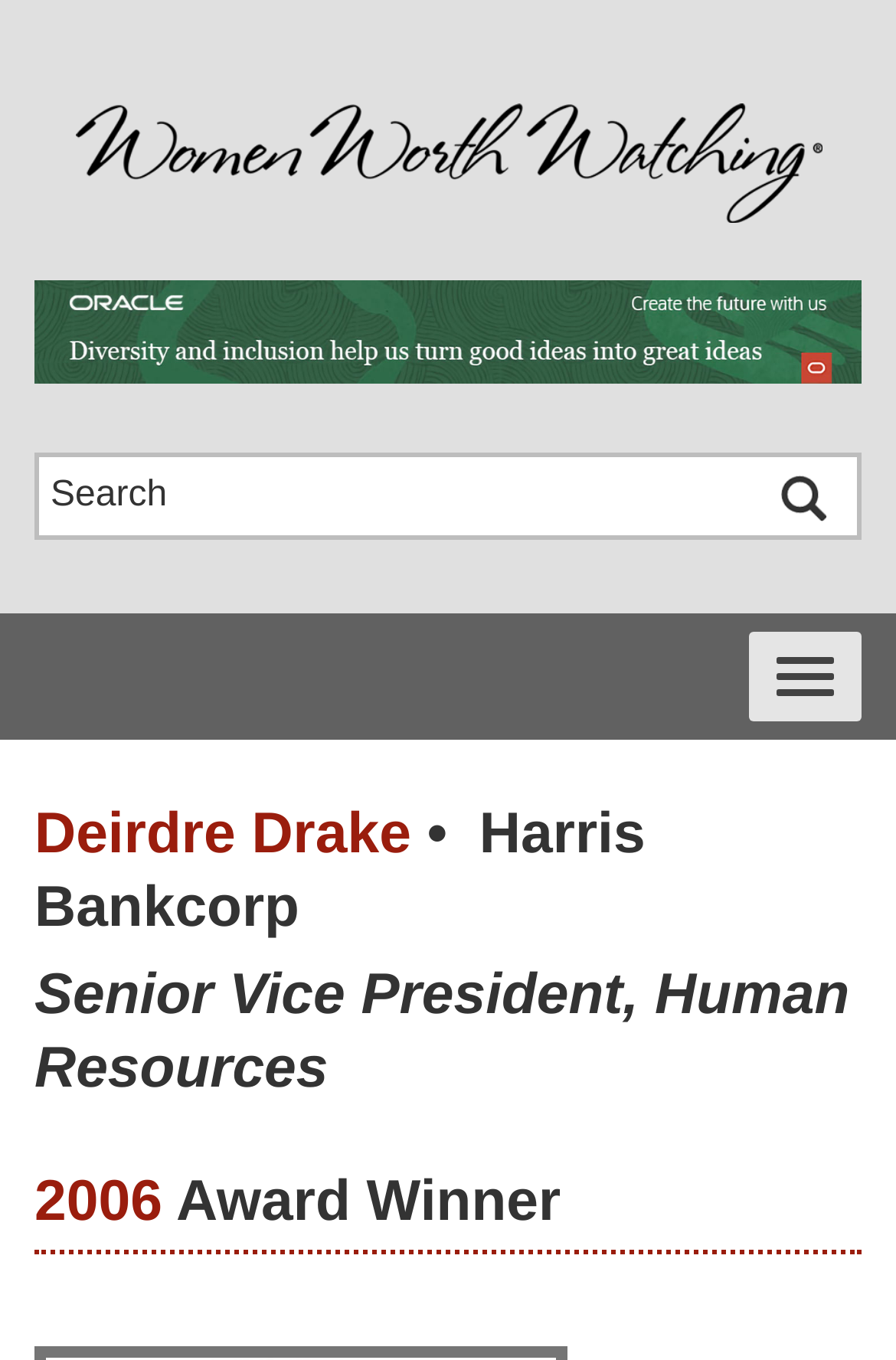What is Deirdre Drake's job title?
Based on the visual content, answer with a single word or a brief phrase.

Senior Vice President, Human Resources